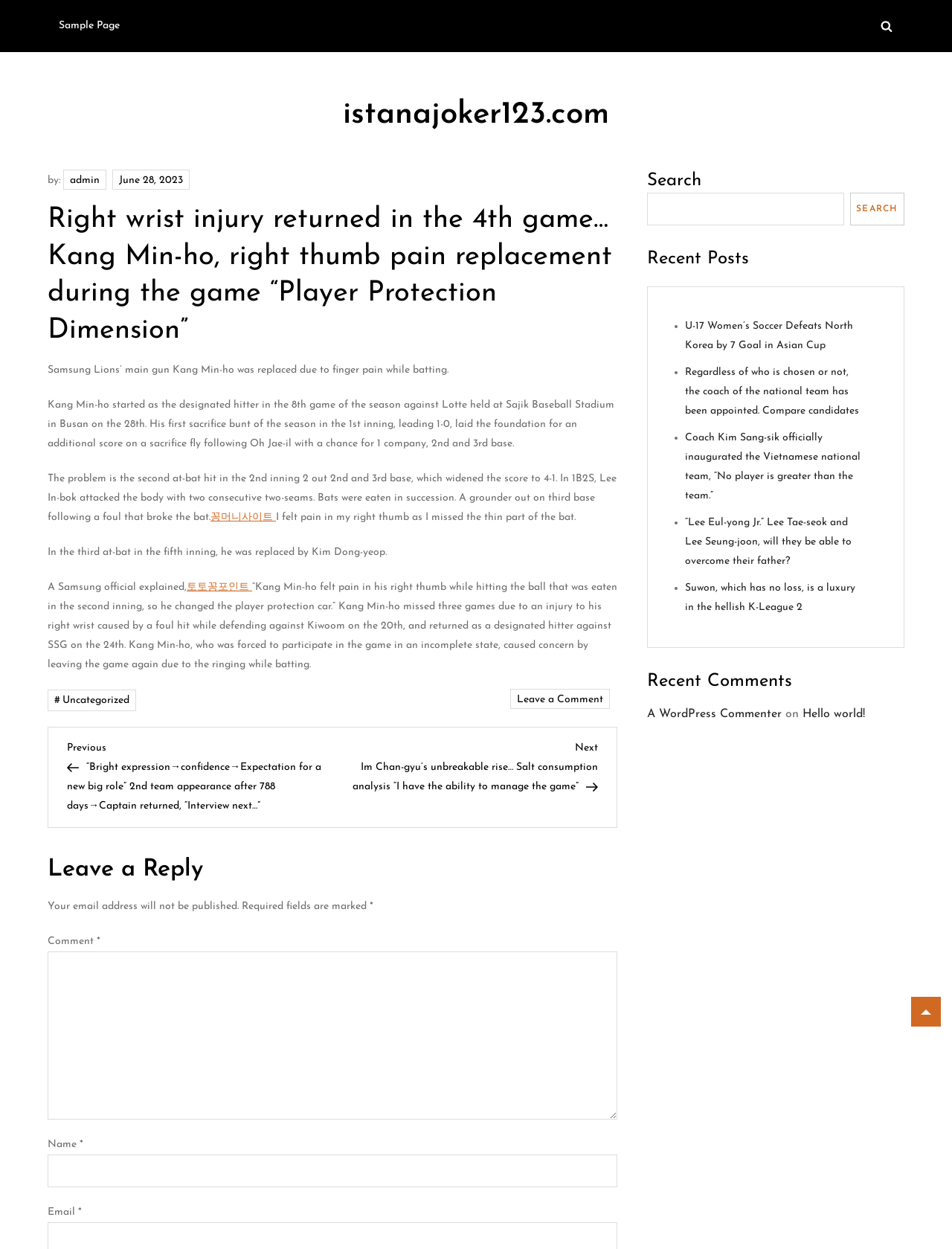Please identify the bounding box coordinates of the area I need to click to accomplish the following instruction: "Read the previous post".

[0.07, 0.591, 0.349, 0.65]